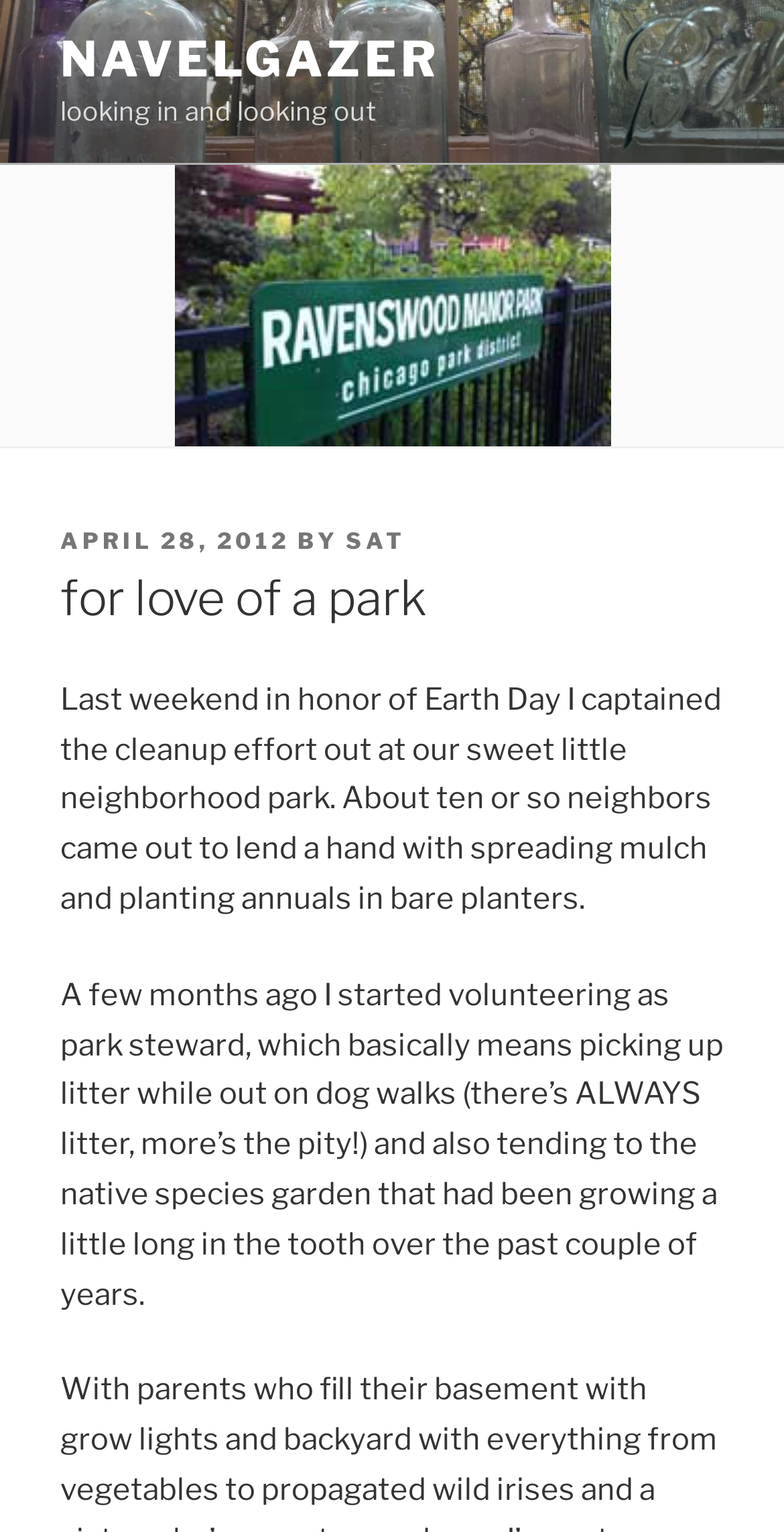Create an elaborate caption for the webpage.

The webpage appears to be a personal blog post titled "for love of a park" with a focus on the author's experience as a park steward. At the top of the page, there is a navigation link "NAVELGAZER" on the left side, accompanied by a tagline "looking in and looking out" below it. 

Below the navigation link, there is a header section that spans almost the entire width of the page. Within this section, there are several elements, including a "POSTED ON" label, a date link "APRIL 28, 2012", a "BY" label, and another link "SAT". 

The main content of the page is divided into two paragraphs. The first paragraph describes the author's experience captaining a cleanup effort at their neighborhood park on Earth Day, where they were joined by around ten neighbors who helped with tasks such as spreading mulch and planting annuals. 

The second paragraph explains how the author started volunteering as a park steward a few months prior, which involves picking up litter and tending to a native species garden that had become overgrown.